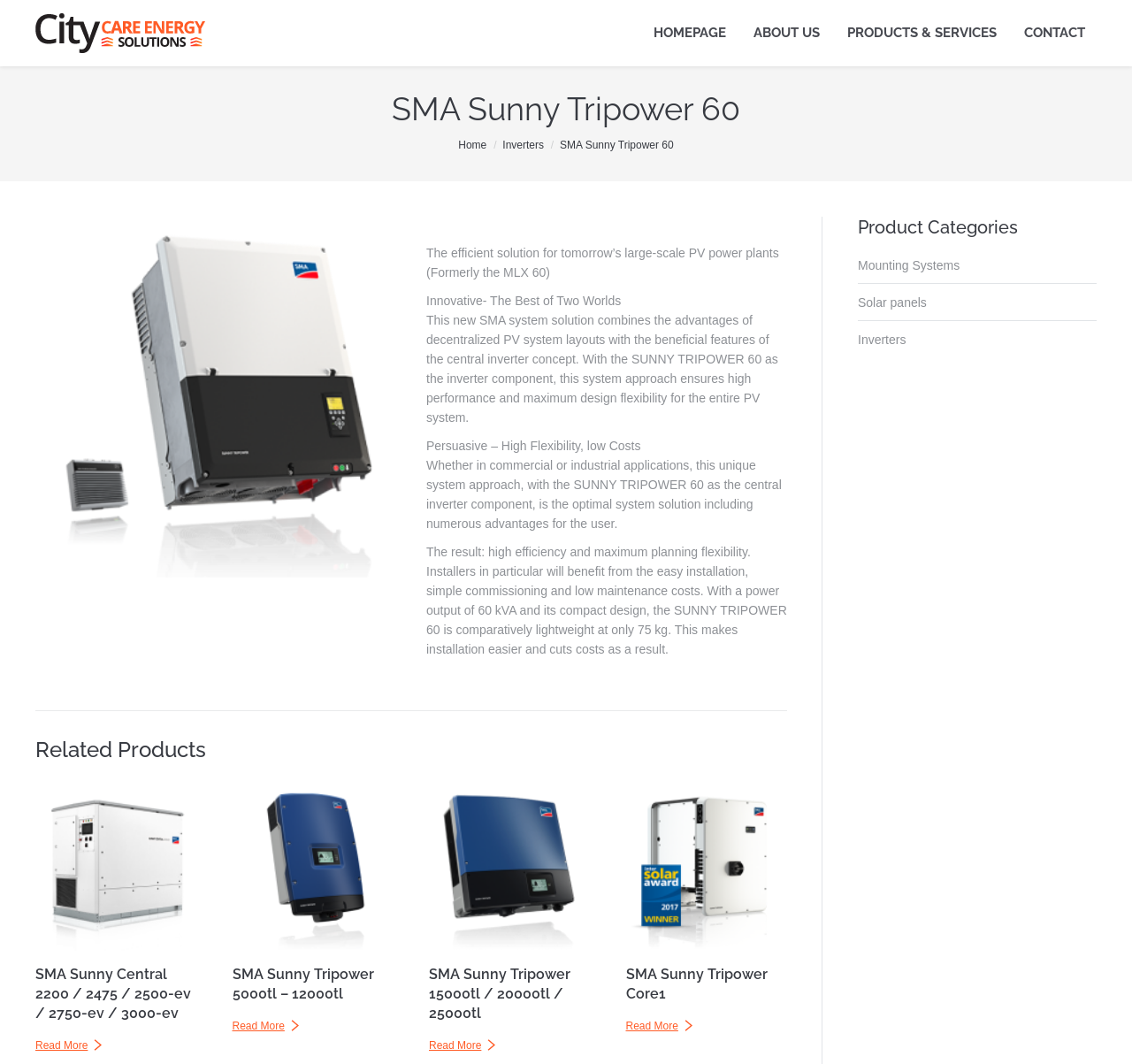Find the bounding box coordinates of the element you need to click on to perform this action: 'Browse Inverters'. The coordinates should be represented by four float values between 0 and 1, in the format [left, top, right, bottom].

[0.758, 0.313, 0.8, 0.326]